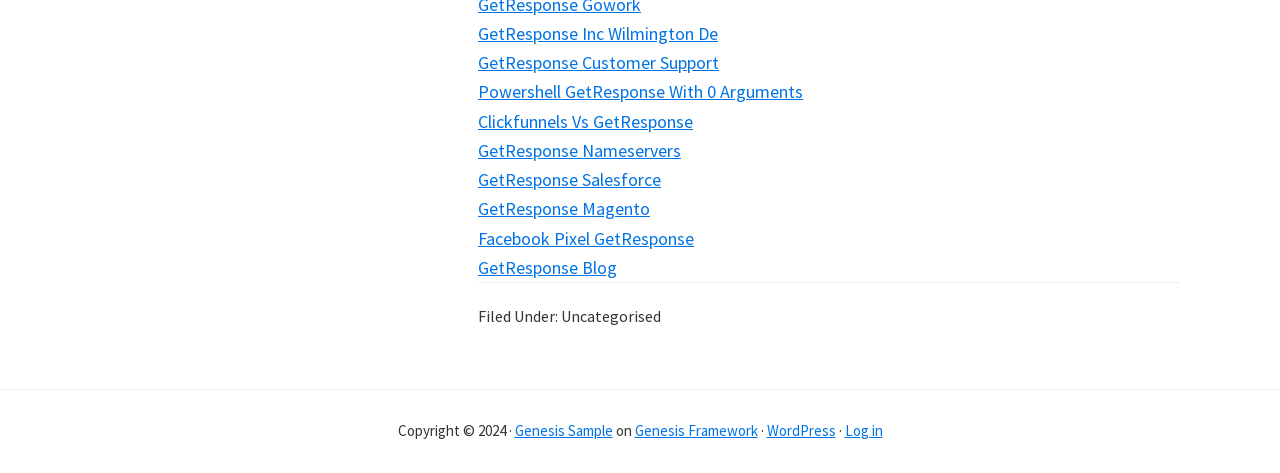What is the copyright year mentioned on the webpage?
Respond to the question with a single word or phrase according to the image.

2024